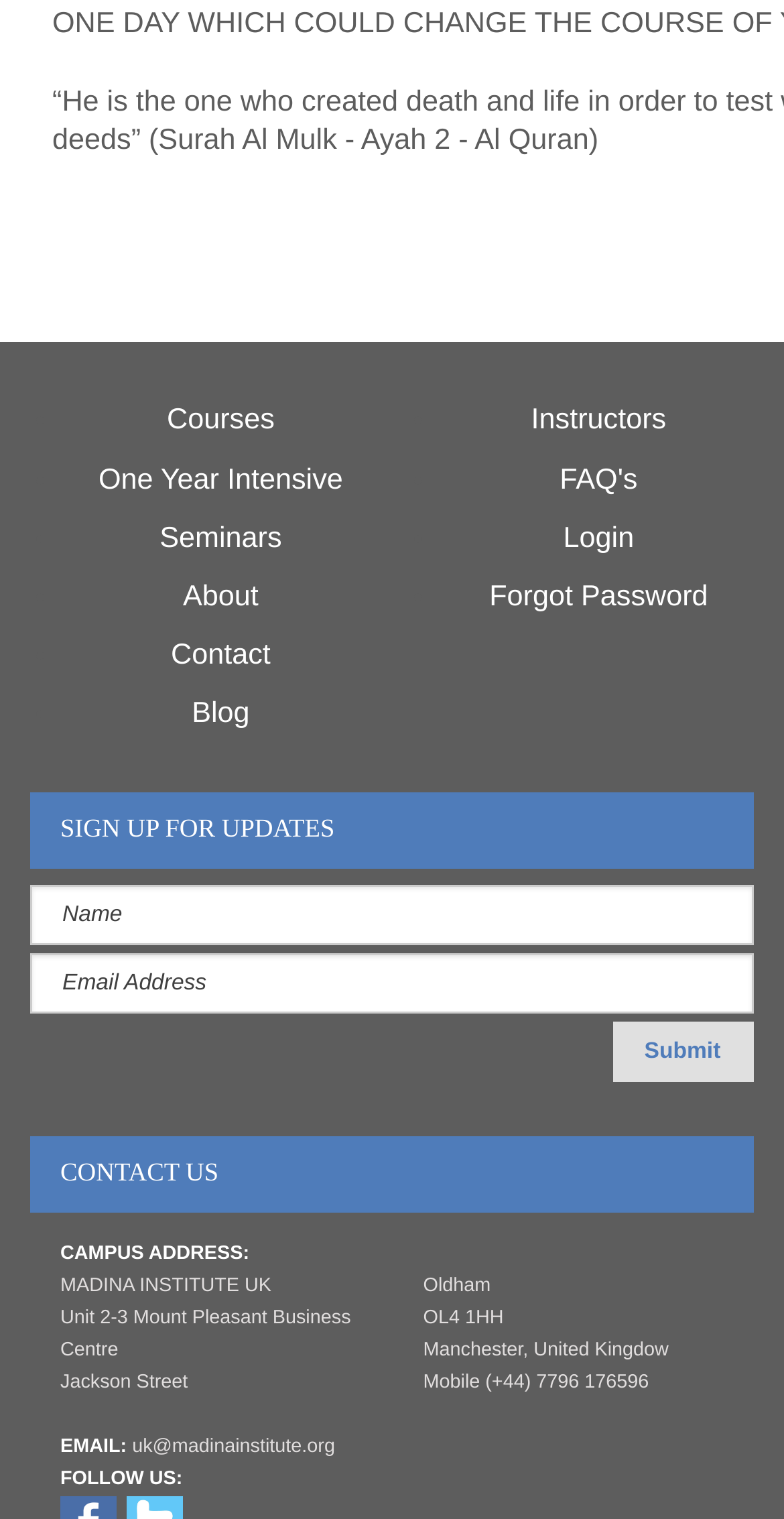Please identify the bounding box coordinates of the region to click in order to complete the given instruction: "Click on Courses". The coordinates should be four float numbers between 0 and 1, i.e., [left, top, right, bottom].

[0.213, 0.267, 0.35, 0.288]